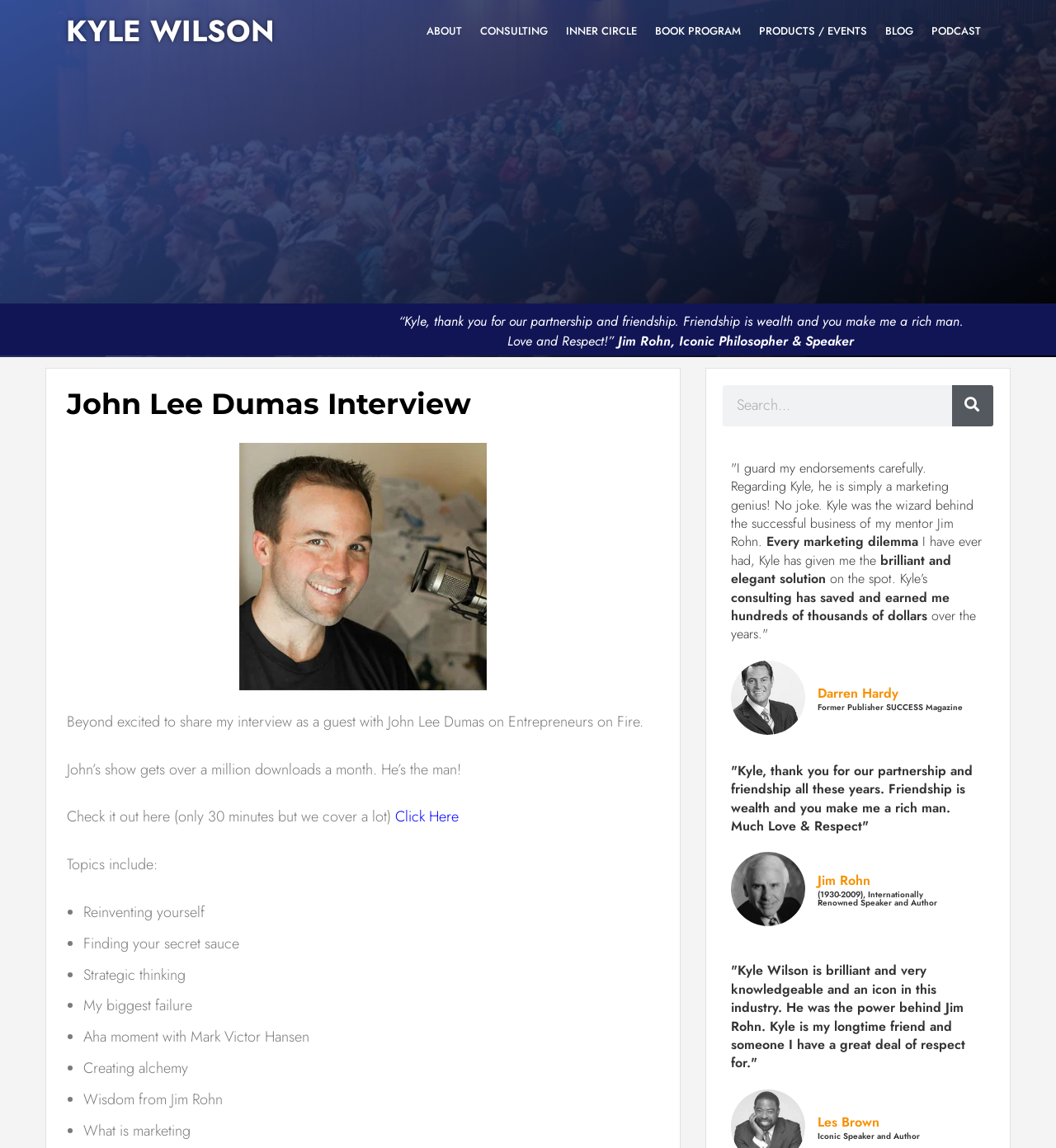Bounding box coordinates must be specified in the format (top-left x, top-left y, bottom-right x, bottom-right y). All values should be floating point numbers between 0 and 1. What are the bounding box coordinates of the UI element described as: parent_node: Search name="s" placeholder="Search..."

[0.684, 0.335, 0.902, 0.371]